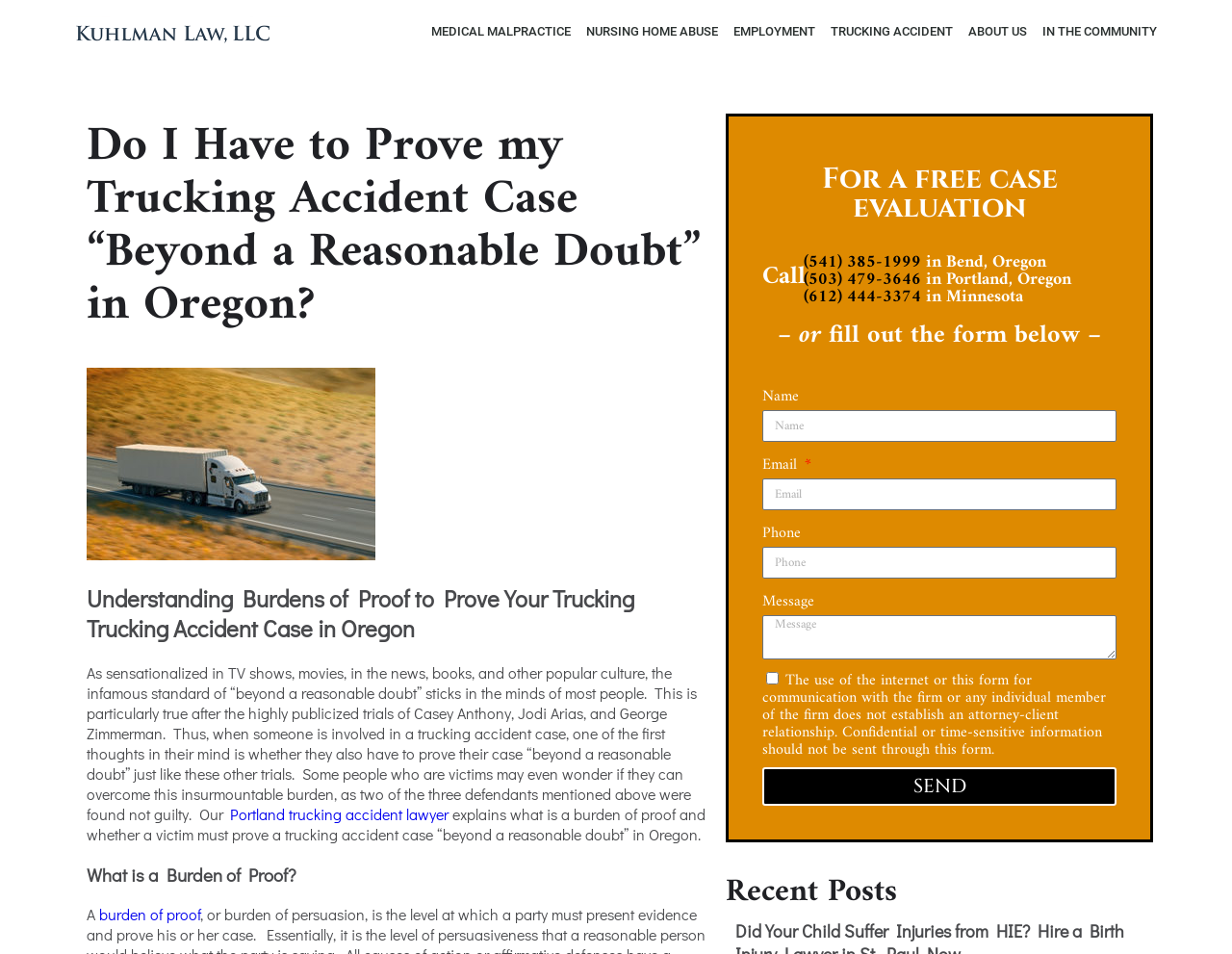Write an extensive caption that covers every aspect of the webpage.

This webpage is about trucking accident cases in Oregon, specifically discussing the burden of proof required to prove a case. At the top of the page, there is a logo and a navigation menu with links to different sections of the website, including "Medical Malpractice", "Nursing Home Abuse", "Employment", "Trucking Accident", "About Us", and "In the Community".

The main content of the page is divided into sections, starting with a heading that asks if one needs to prove a trucking accident case "Beyond a Reasonable Doubt" in Oregon. Below this heading, there is a link to a related article and an image. The next section has a heading that explains the burden of proof required to prove a trucking accident case in Oregon.

The page then presents a series of paragraphs that discuss the concept of burden of proof, citing examples from popular culture and explaining what it means in the context of a trucking accident case. The text is accompanied by a few empty lines, which separate the different ideas being presented.

On the right side of the page, there is a call-to-action section that encourages visitors to contact the law firm for a free case evaluation. This section includes phone numbers and a form that can be filled out to request more information.

At the bottom of the page, there is a section titled "Recent Posts", which suggests that the website may have a blog or news section that is regularly updated.